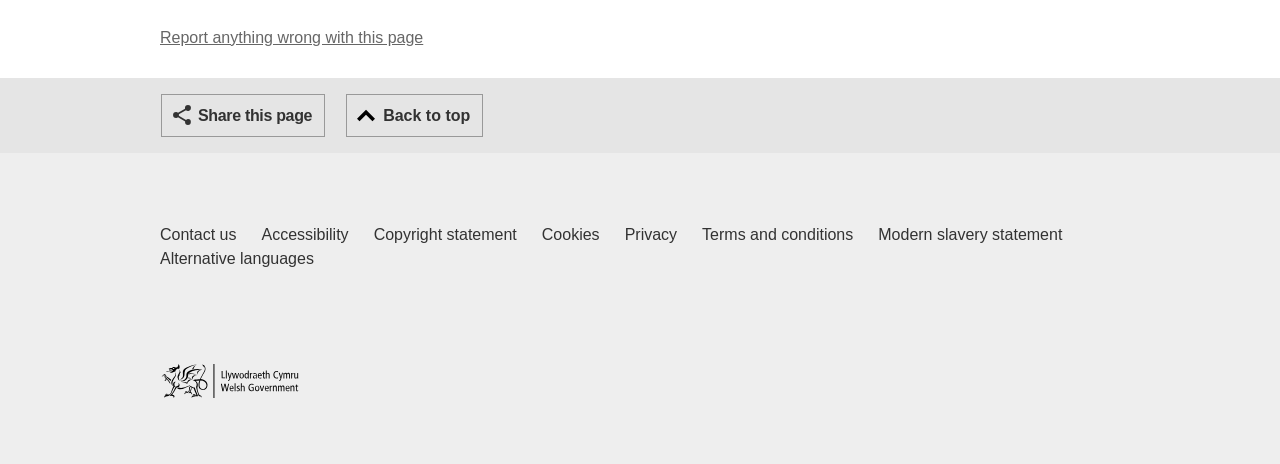Pinpoint the bounding box coordinates of the clickable element to carry out the following instruction: "Read the blog post about New Holland’s Forage Cruiser."

None